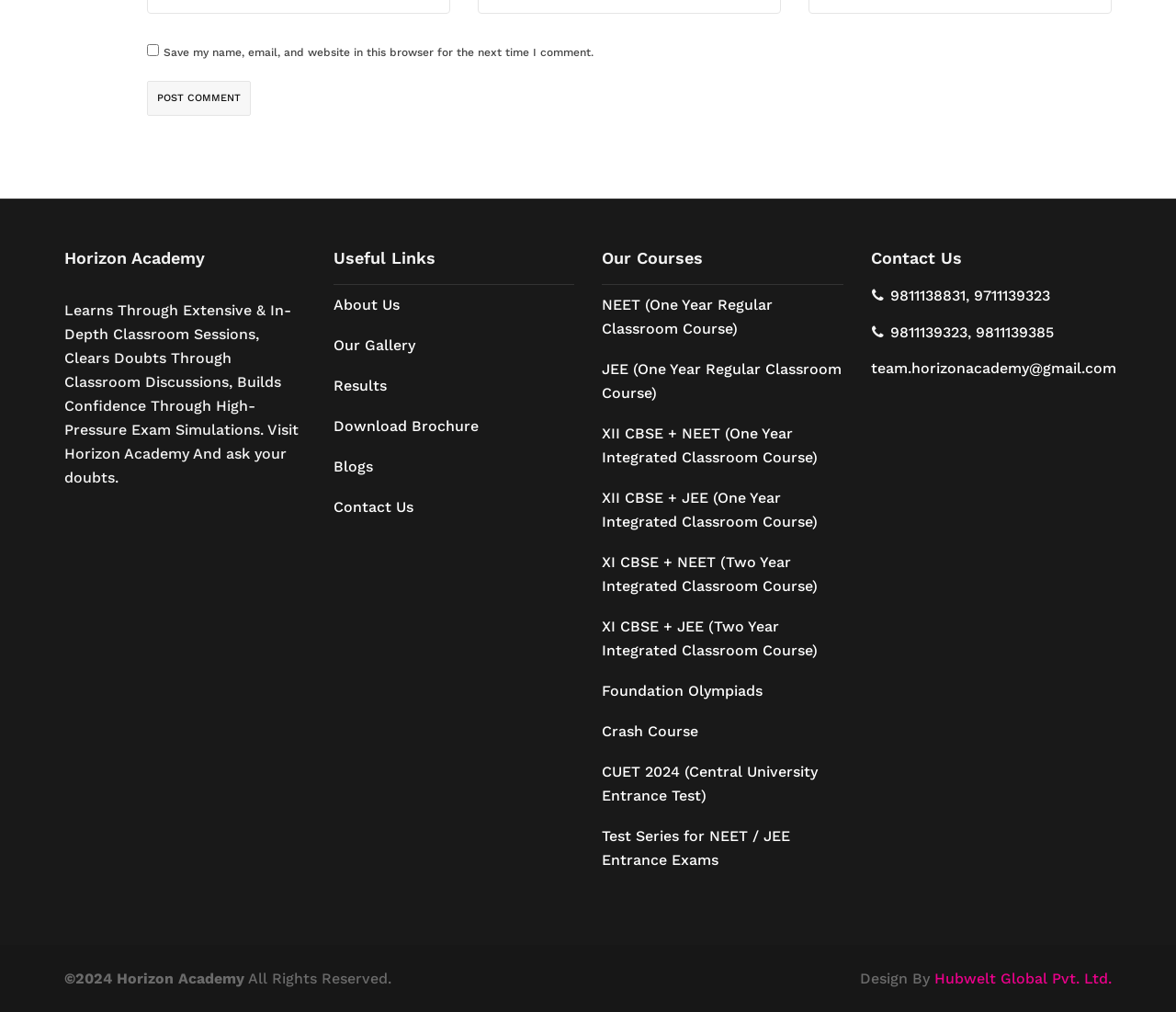Can you give a comprehensive explanation to the question given the content of the image?
What types of courses are offered by Horizon Academy?

The courses offered by Horizon Academy can be found in the section 'Our Courses' which lists various courses such as NEET, JEE, XII CBSE + NEET, XII CBSE + JEE, and others.